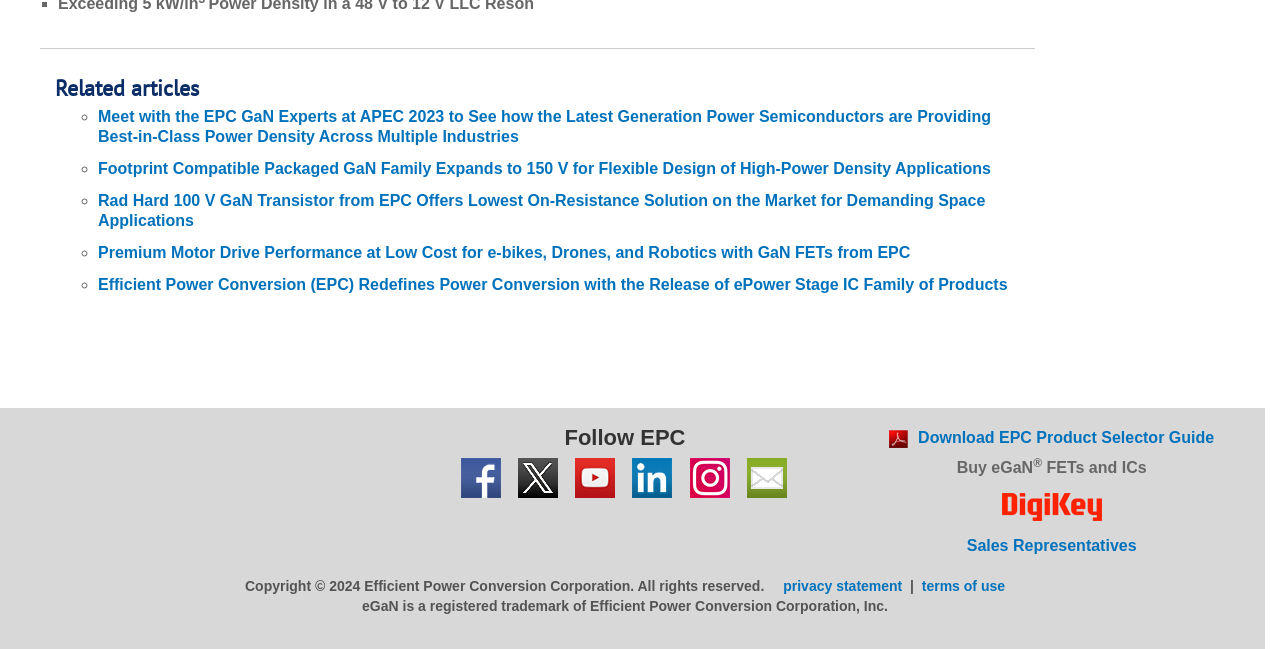Find the coordinates for the bounding box of the element with this description: "privacy statement".

[0.612, 0.891, 0.705, 0.916]